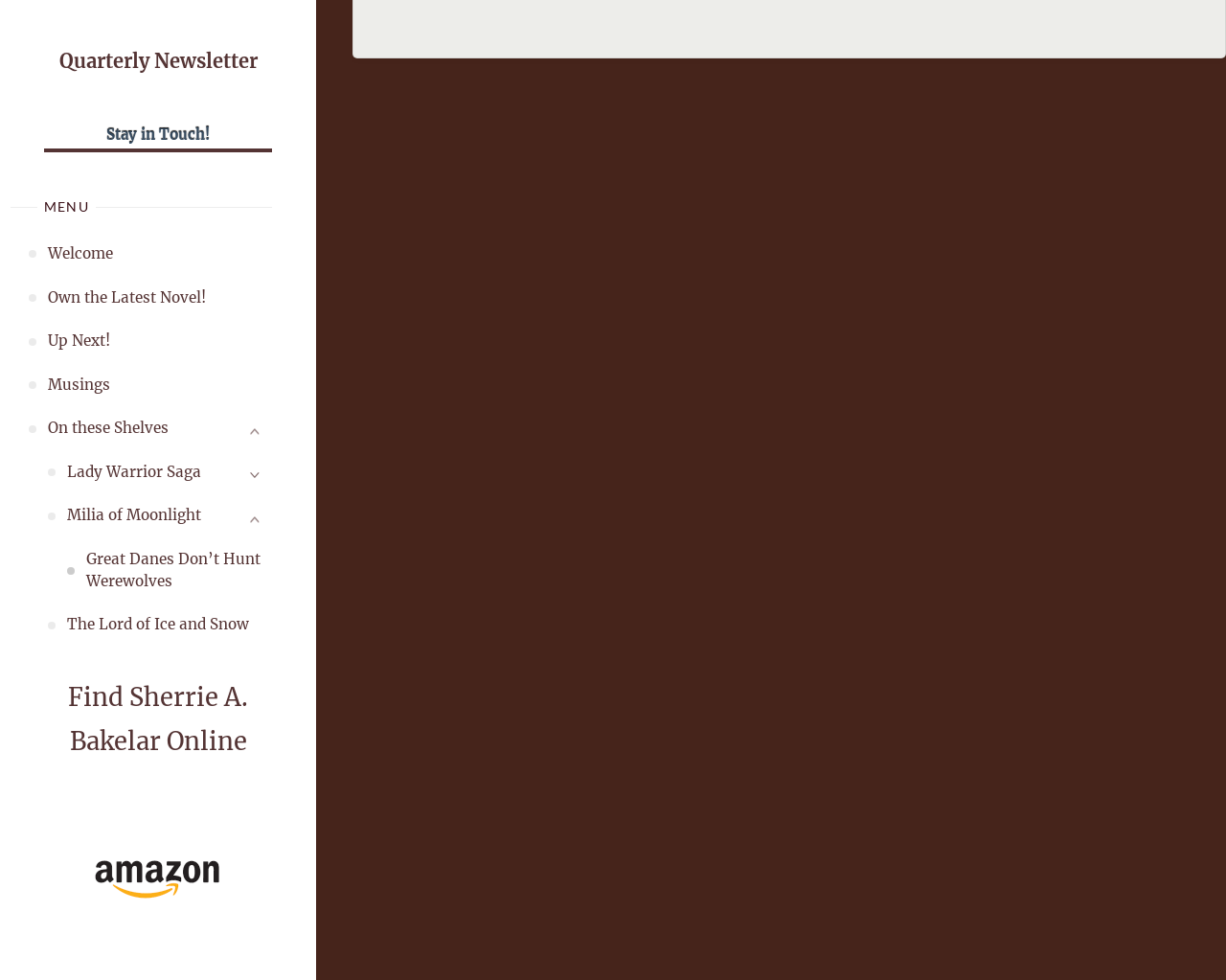Calculate the bounding box coordinates of the UI element given the description: "Musings".

[0.039, 0.371, 0.09, 0.415]